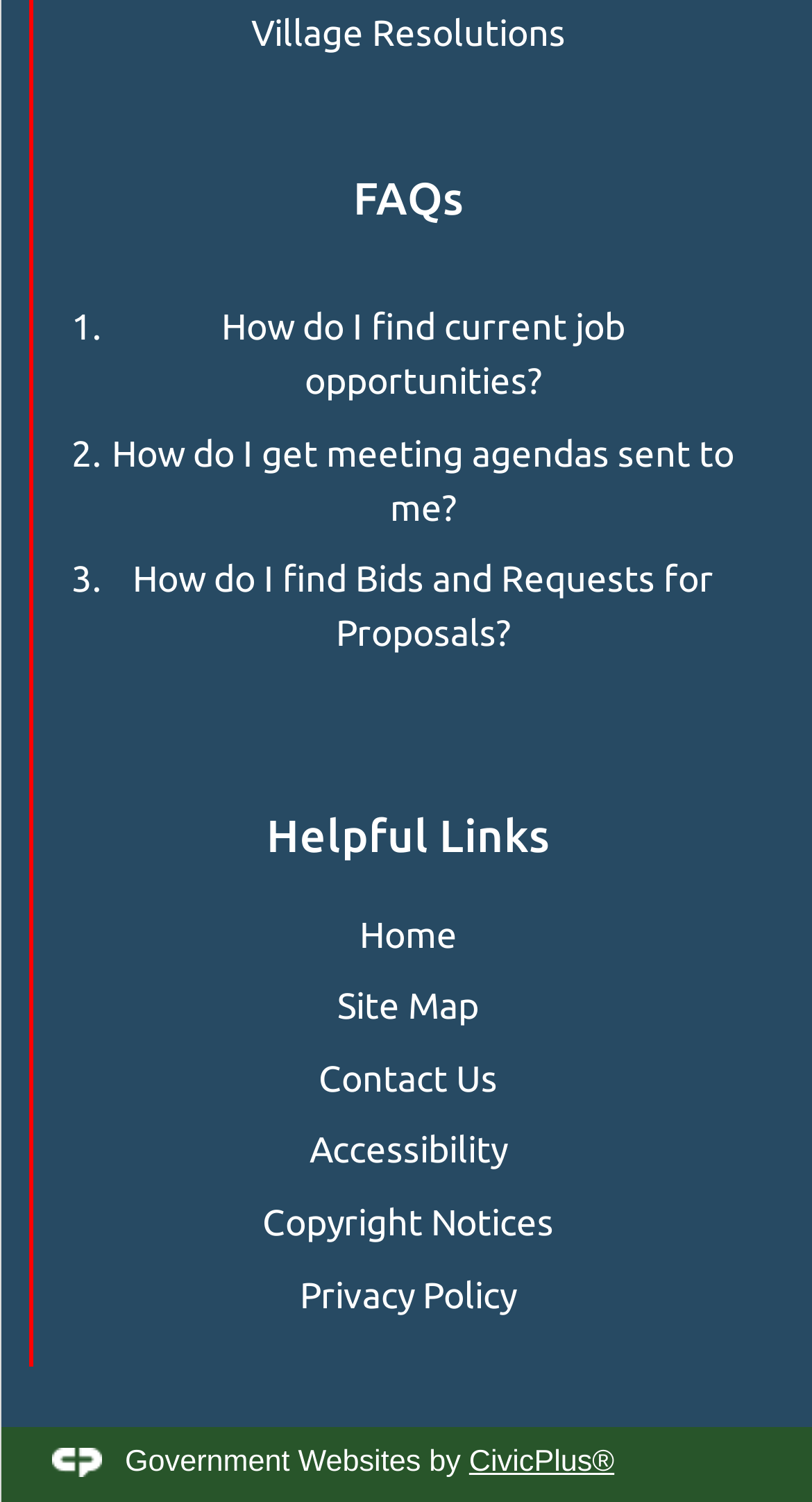Identify the bounding box coordinates for the UI element mentioned here: "Accessibility". Provide the coordinates as four float values between 0 and 1, i.e., [left, top, right, bottom].

[0.381, 0.752, 0.624, 0.779]